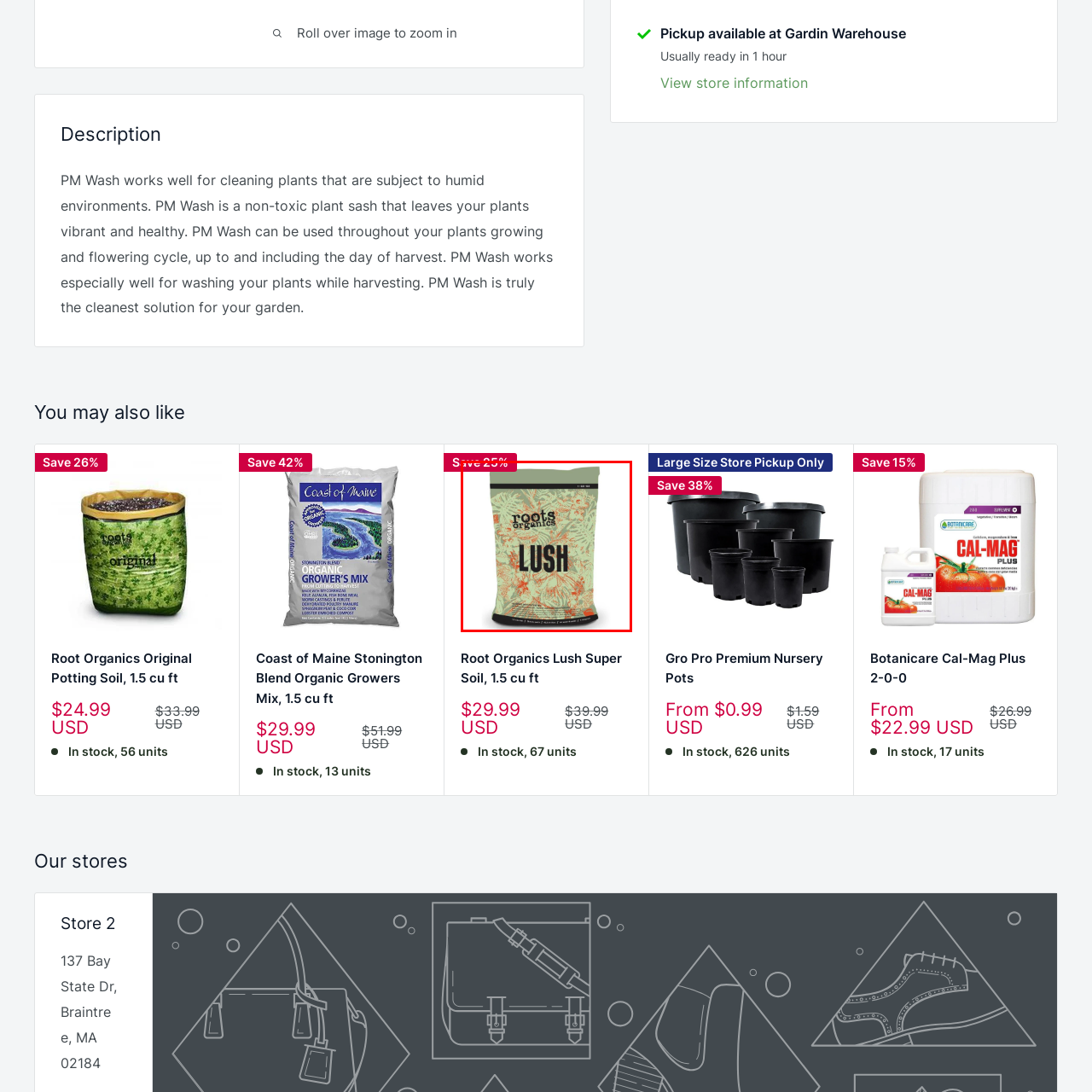Elaborate on the scene depicted within the red bounding box in the image.

The image features a packaging design for "Roots Organics Lush," a premium potting soil product aimed at nurturing plants and promoting healthy growth. The bag is predominantly green with vibrant floral and leafy graphics that reflect its organic nature. A bold "LUSH" is prominently displayed in the center, emphasizing its richness and suitability for plant nourishment. In the upper corner, there's a striking red label indicating a "Save 25%" promotion, suggesting customers can take advantage of a significant discount on this soil product. This visually appealing packaging aims to attract gardeners looking for high-quality soil amendments to enhance their gardening experience.